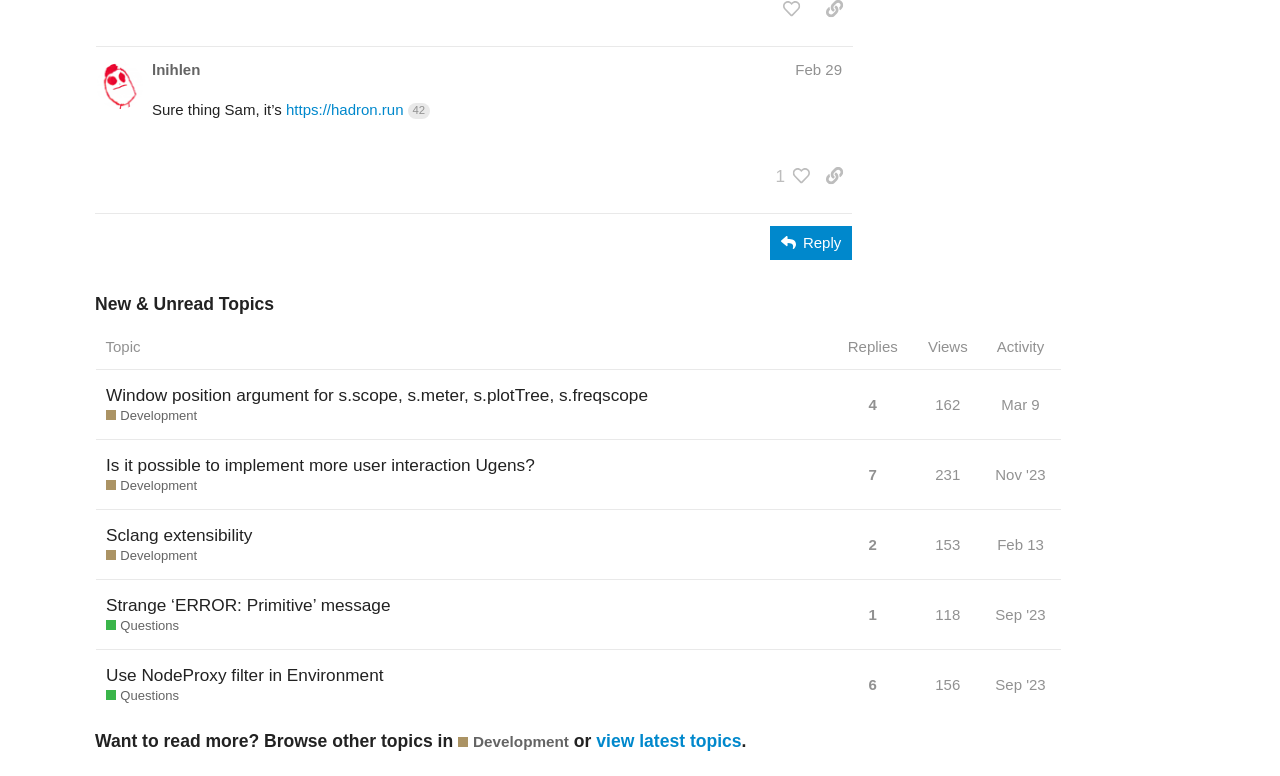Determine the bounding box coordinates of the area to click in order to meet this instruction: "Click the button '1 person liked this post. Click to view'".

[0.598, 0.205, 0.633, 0.249]